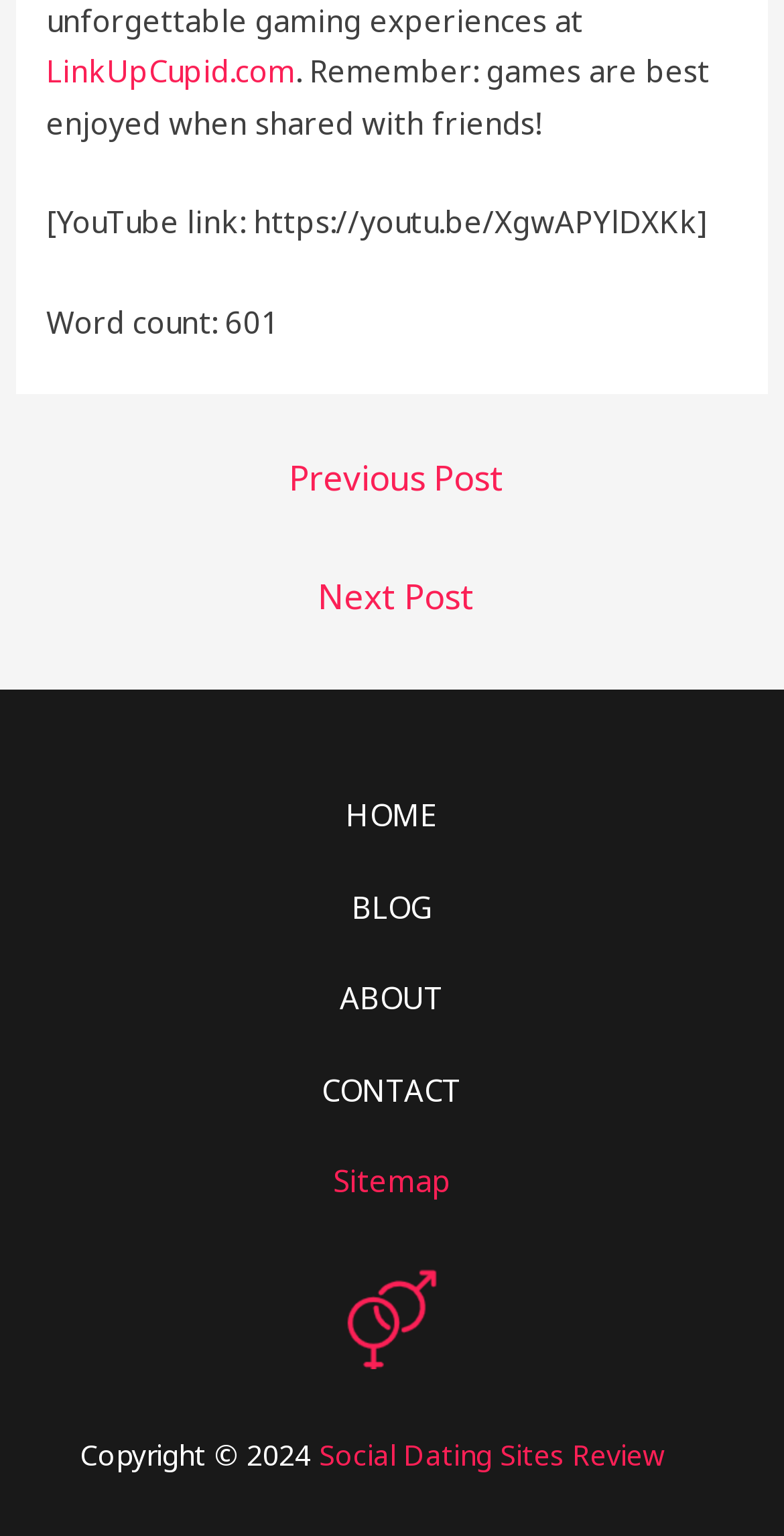Analyze the image and answer the question with as much detail as possible: 
What is the name of the YouTube video linked on the webpage?

The text near the top of the webpage says '[YouTube link: https://youtu.be/XgwAPYlDXKk]', which suggests that the webpage is linking to a YouTube video with the given URL.